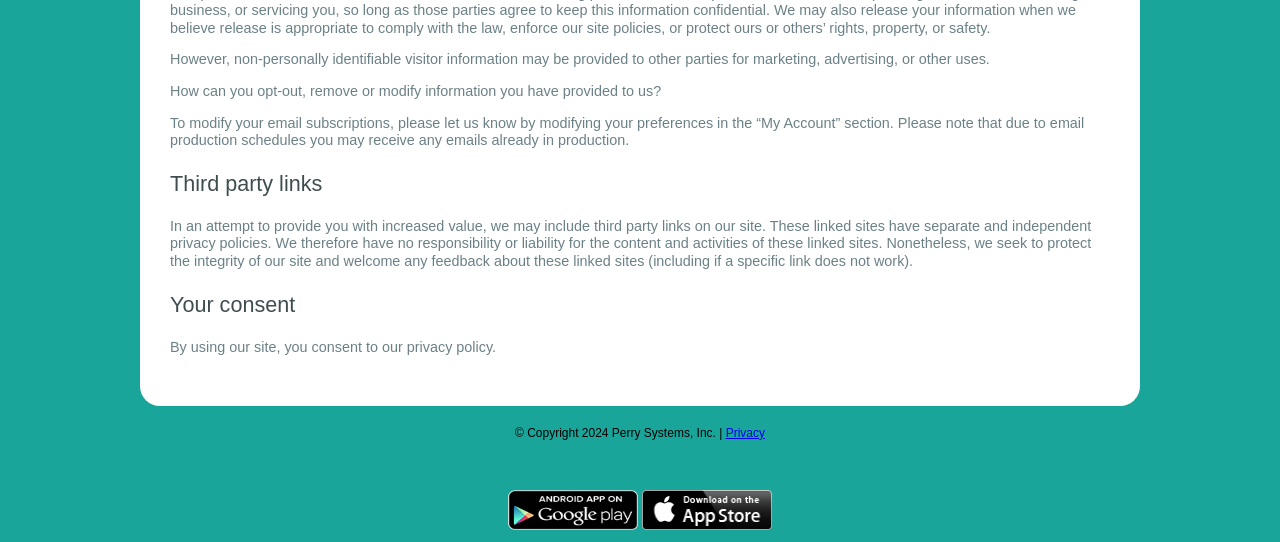Using the information in the image, give a comprehensive answer to the question: 
Who owns the copyright of the website?

The website displays a copyright notice stating that the copyright belongs to Perry Systems, Inc. for the year 2024.